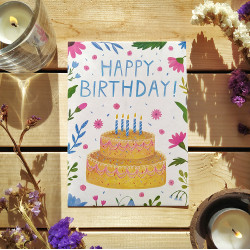Provide a short answer to the following question with just one word or phrase: What is the surface on which the birthday card is placed?

Rustic wooden surface